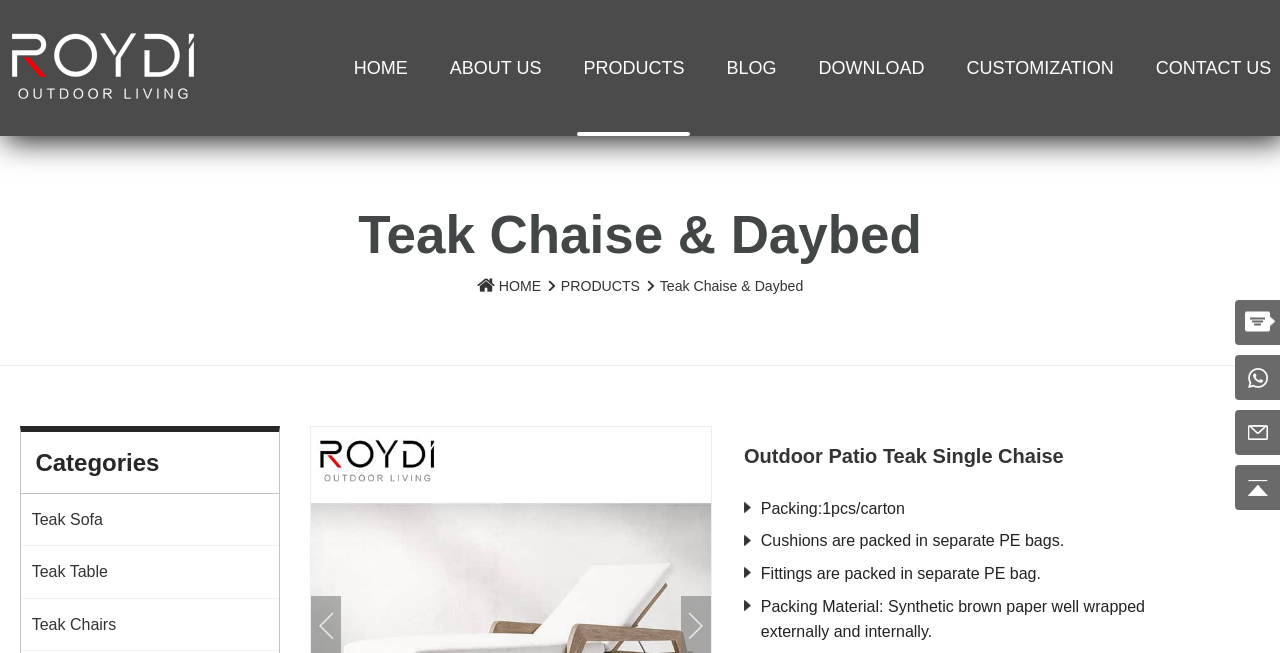Can you identify the bounding box coordinates of the clickable region needed to carry out this instruction: 'go to home page'? The coordinates should be four float numbers within the range of 0 to 1, stated as [left, top, right, bottom].

[0.272, 0.041, 0.323, 0.169]